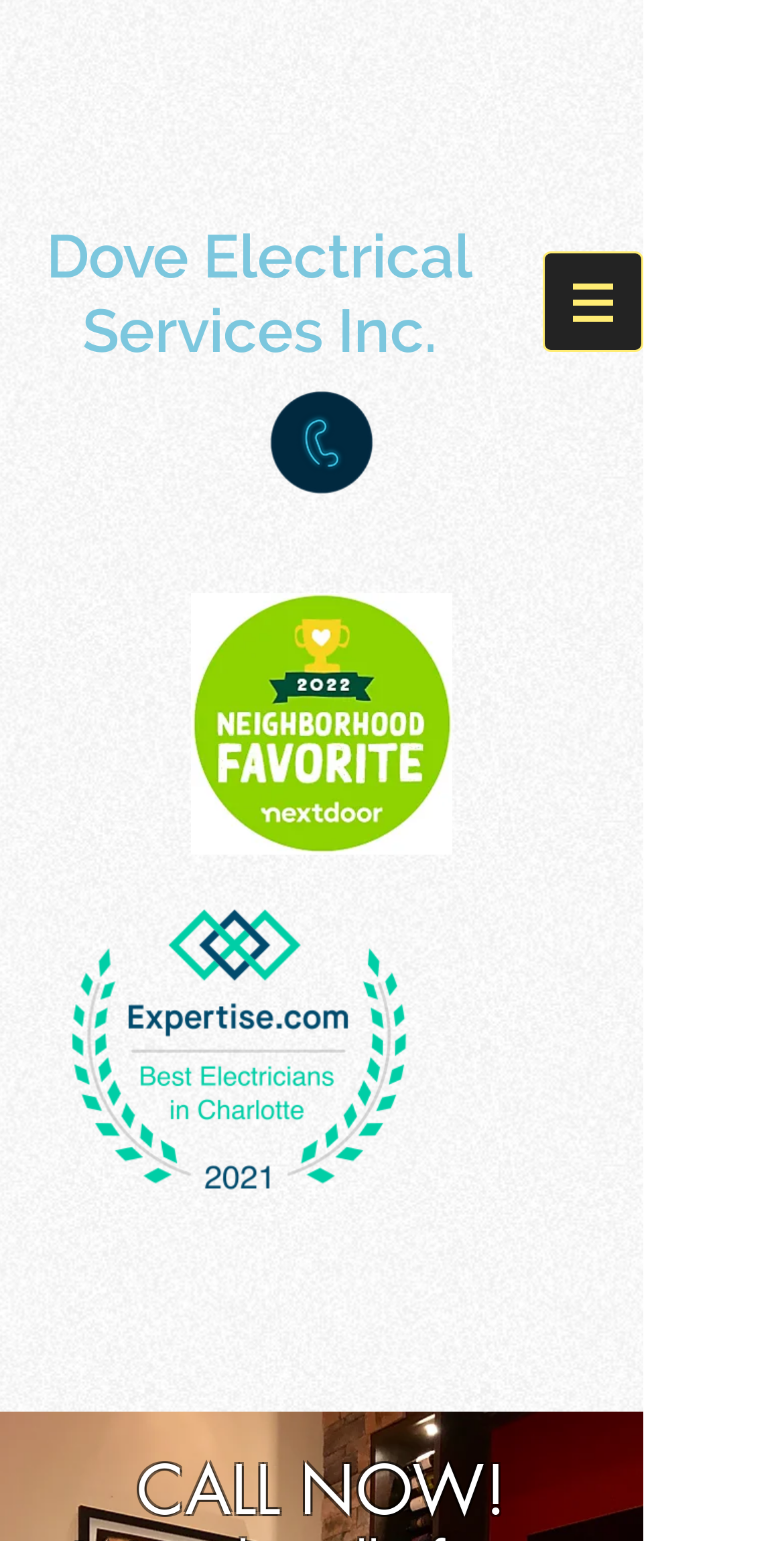Identify the bounding box of the UI element described as follows: "Eclipse Public License". Provide the coordinates as four float numbers in the range of 0 to 1 [left, top, right, bottom].

None